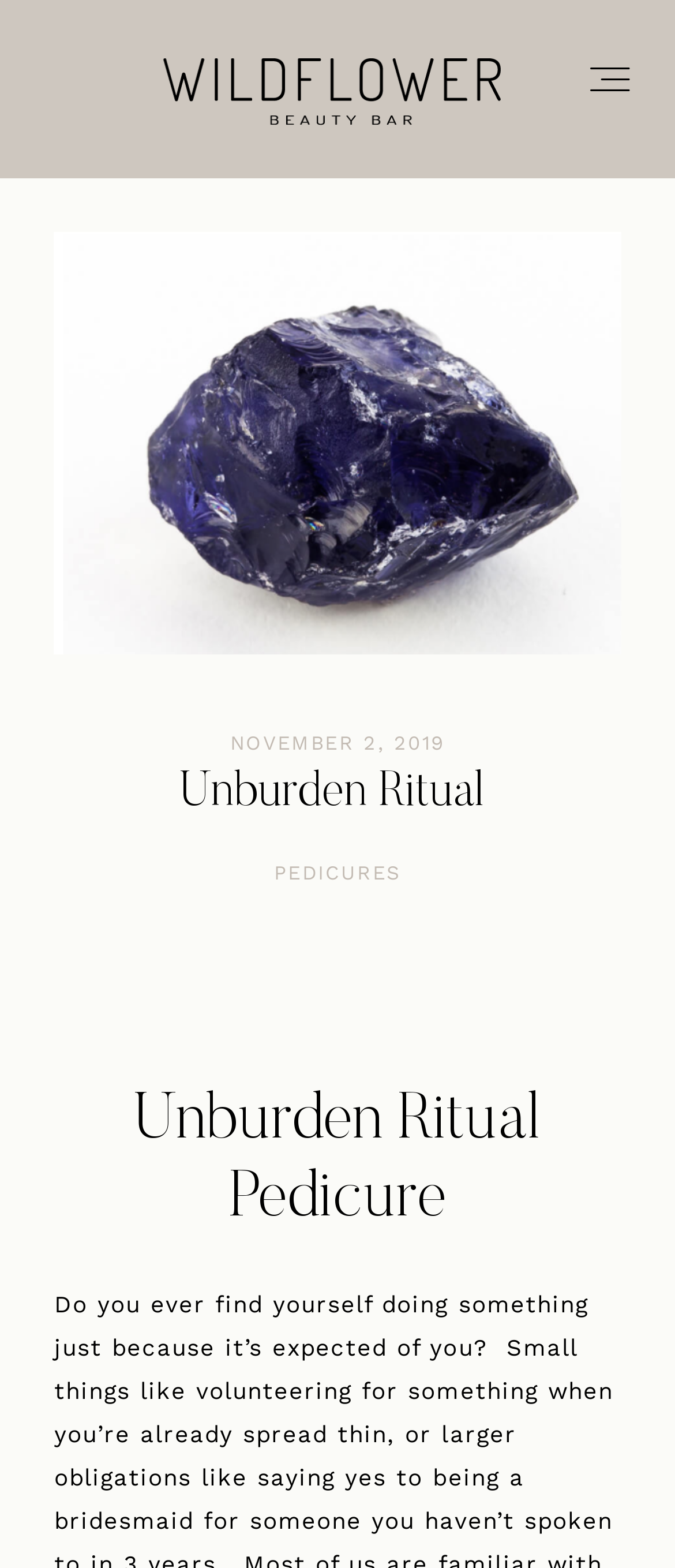Determine the bounding box coordinates of the clickable element to achieve the following action: 'click on the 'THE RITUAL PEDICURE' link'. Provide the coordinates as four float values between 0 and 1, formatted as [left, top, right, bottom].

[0.053, 0.064, 0.347, 0.101]